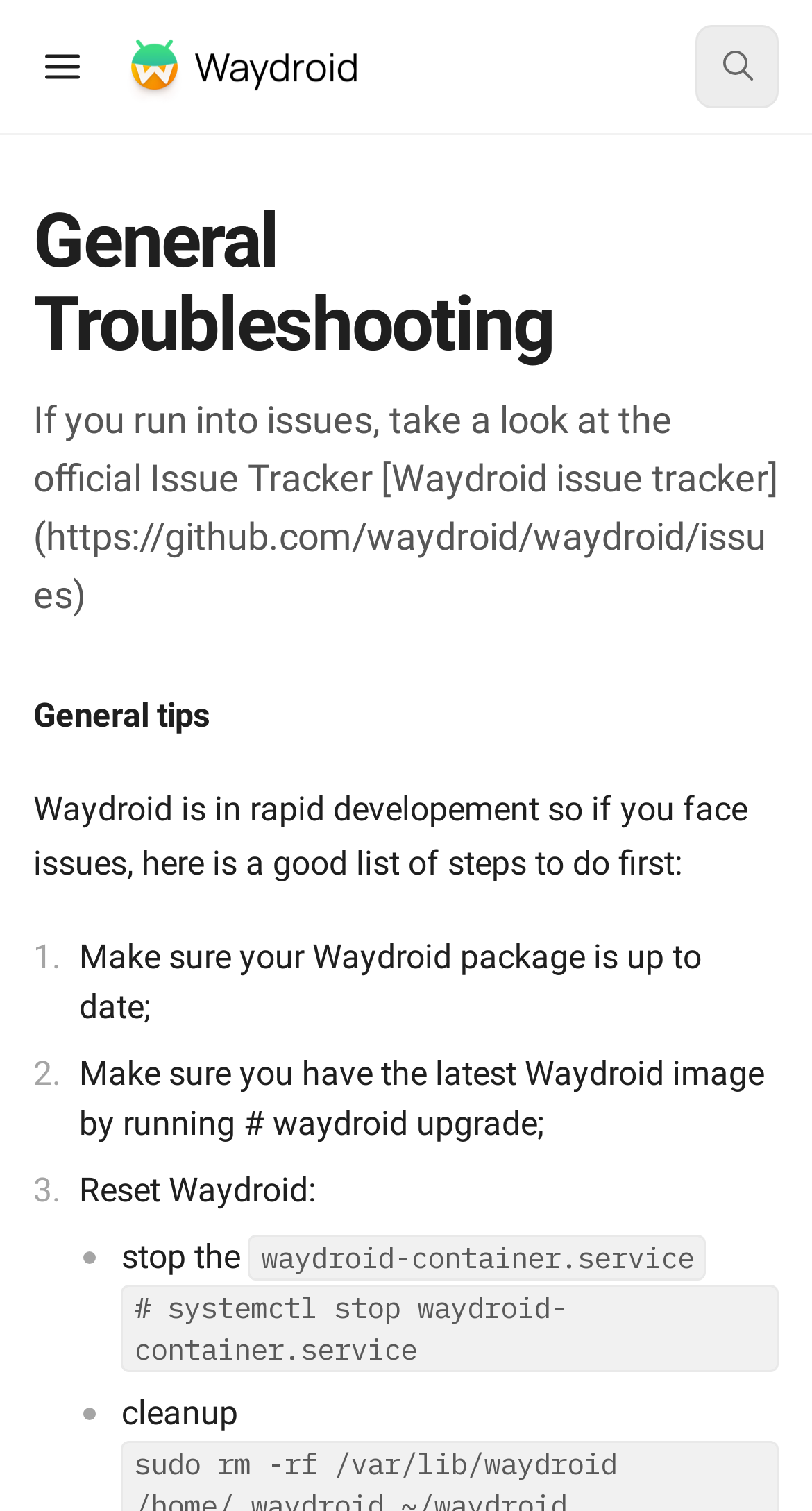Use one word or a short phrase to answer the question provided: 
What is the purpose of this webpage?

Troubleshooting